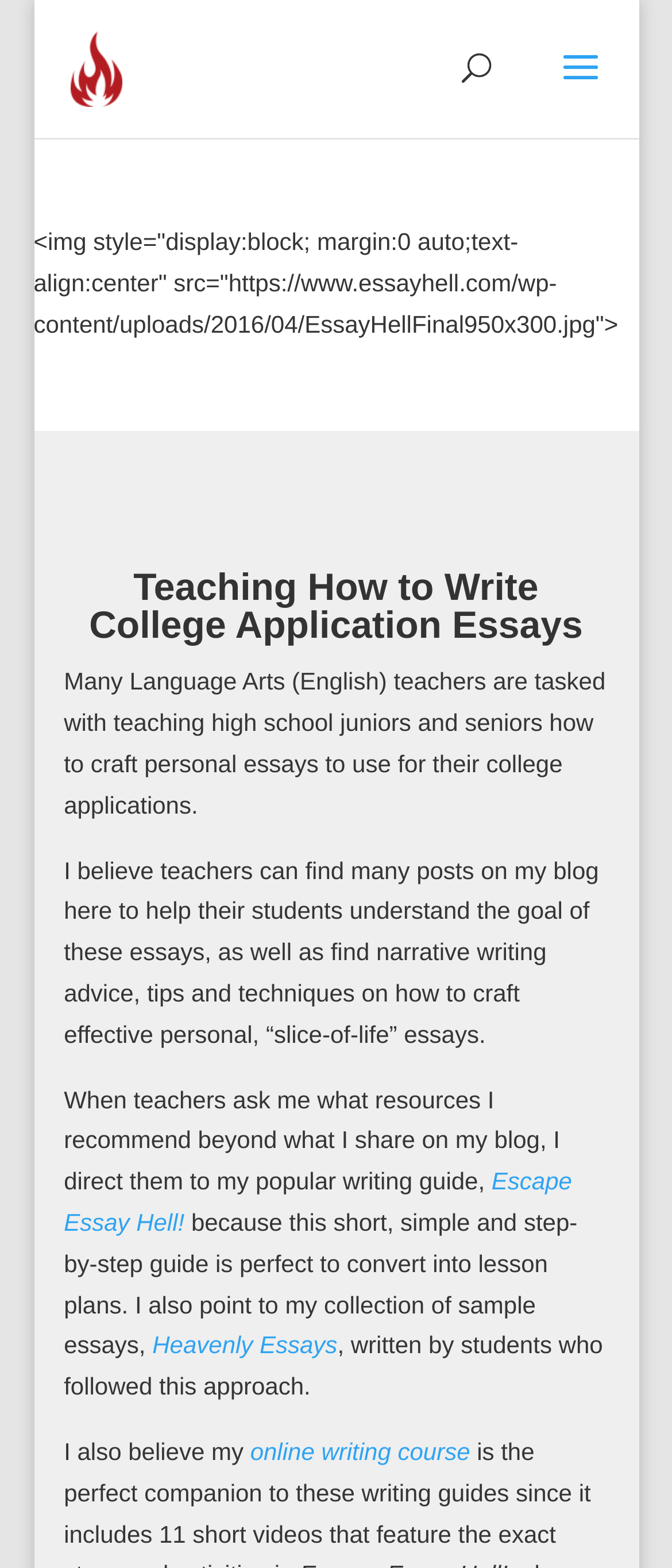Determine the bounding box for the HTML element described here: "alt="Essay Hell"". The coordinates should be given as [left, top, right, bottom] with each number being a float between 0 and 1.

[0.105, 0.034, 0.183, 0.051]